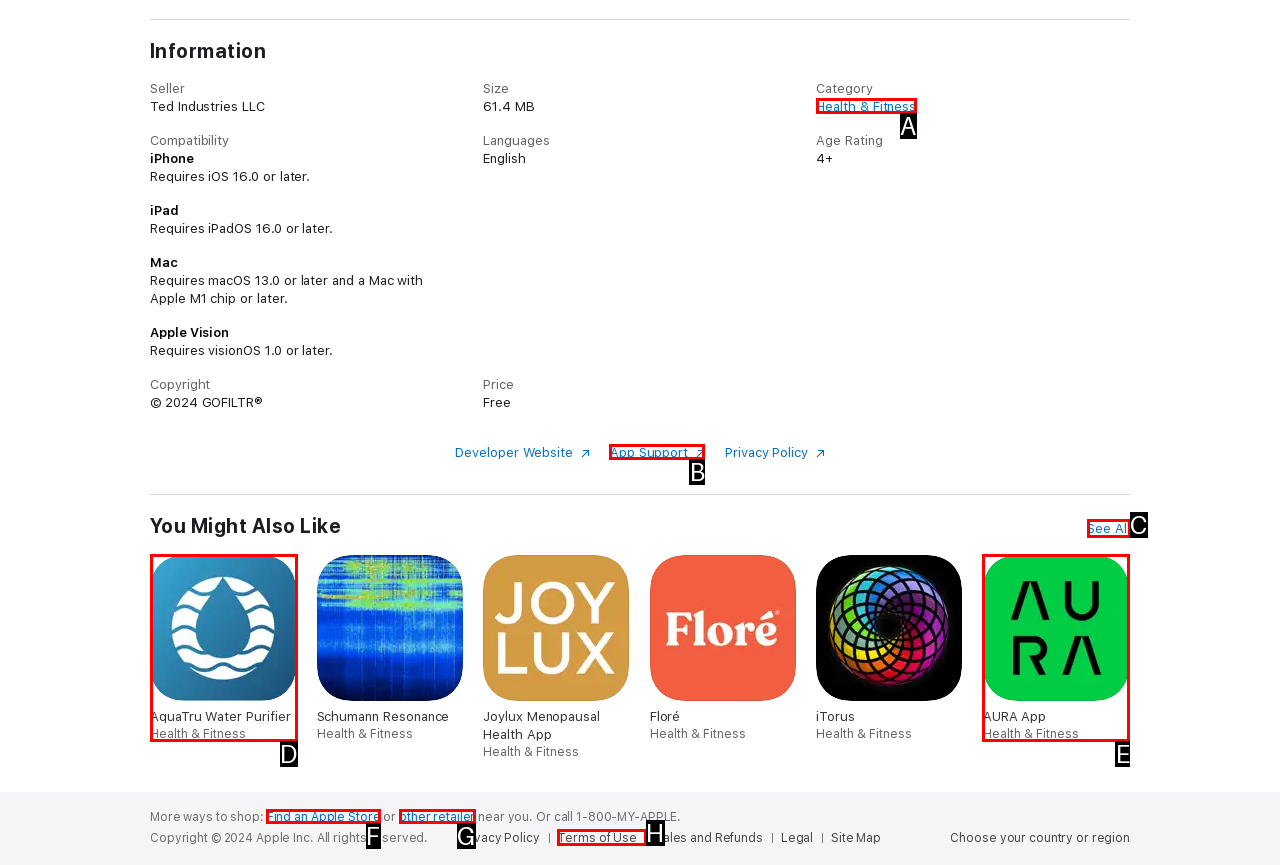Select the letter that aligns with the description: AURA App Health & Fitness. Answer with the letter of the selected option directly.

E